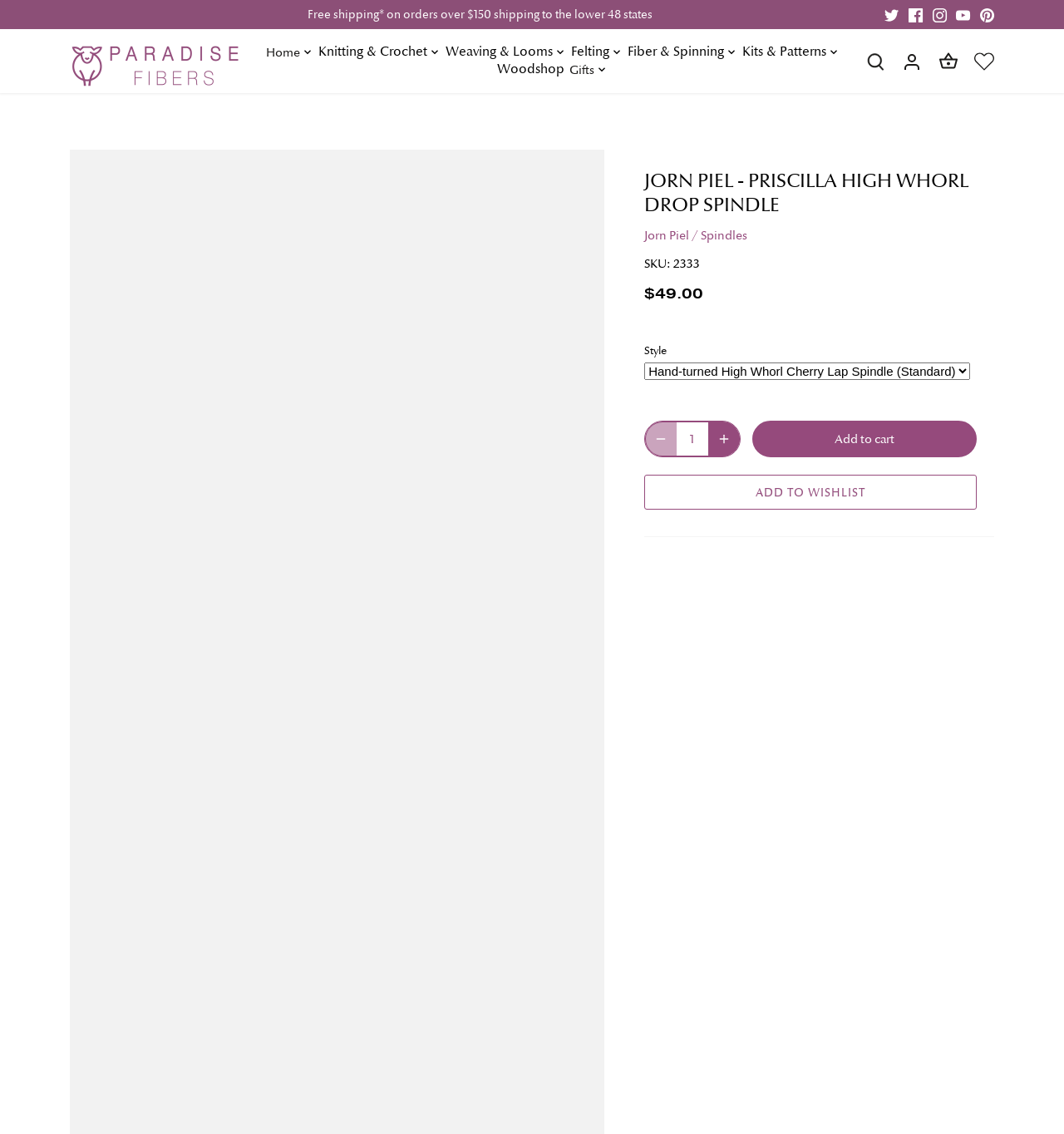Find the bounding box coordinates of the area to click in order to follow the instruction: "View account".

[0.84, 0.034, 0.874, 0.074]